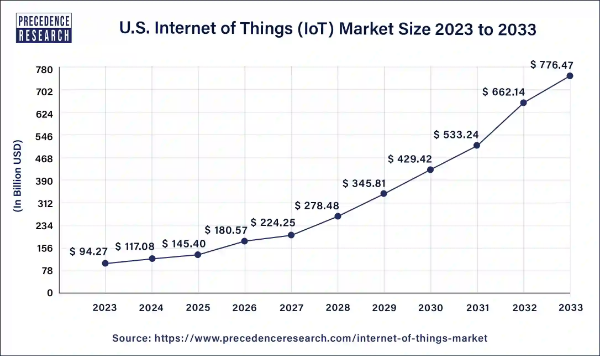Using details from the image, please answer the following question comprehensively:
What is the notable jump in IoT market value by?

According to the caption, the chart presents annual data points, and a notable jump to $662.14 billion is observed by 2032, indicating a significant increase in the IoT market value.